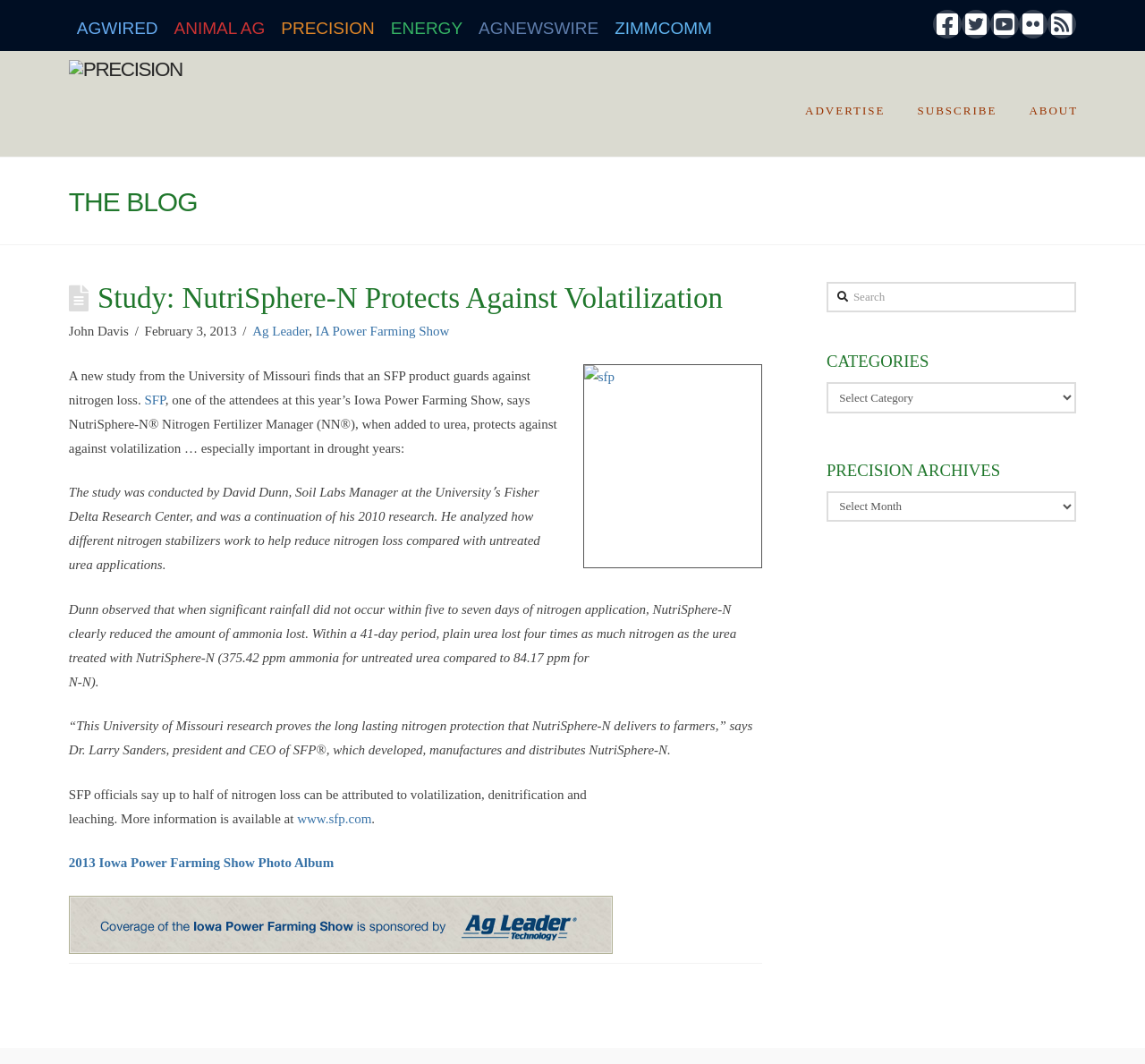What is the name of the product that protects against nitrogen loss?
Based on the image, please offer an in-depth response to the question.

The article mentions that a new study from the University of Missouri finds that an SFP product guards against nitrogen loss, and later mentions that NutriSphere-N, when added to urea, protects against volatilization.